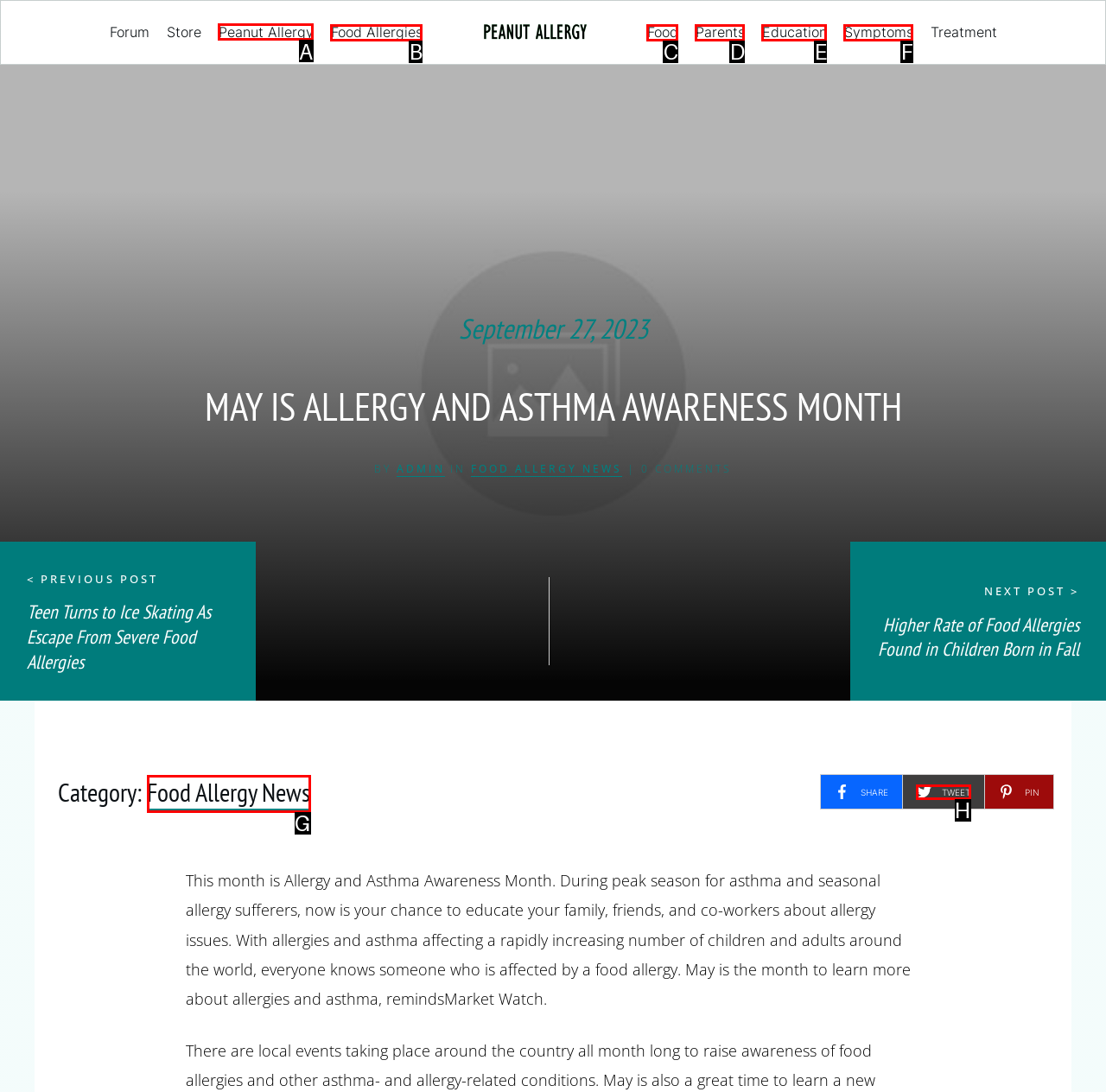Select the HTML element to finish the task: read about peanut allergy Reply with the letter of the correct option.

A